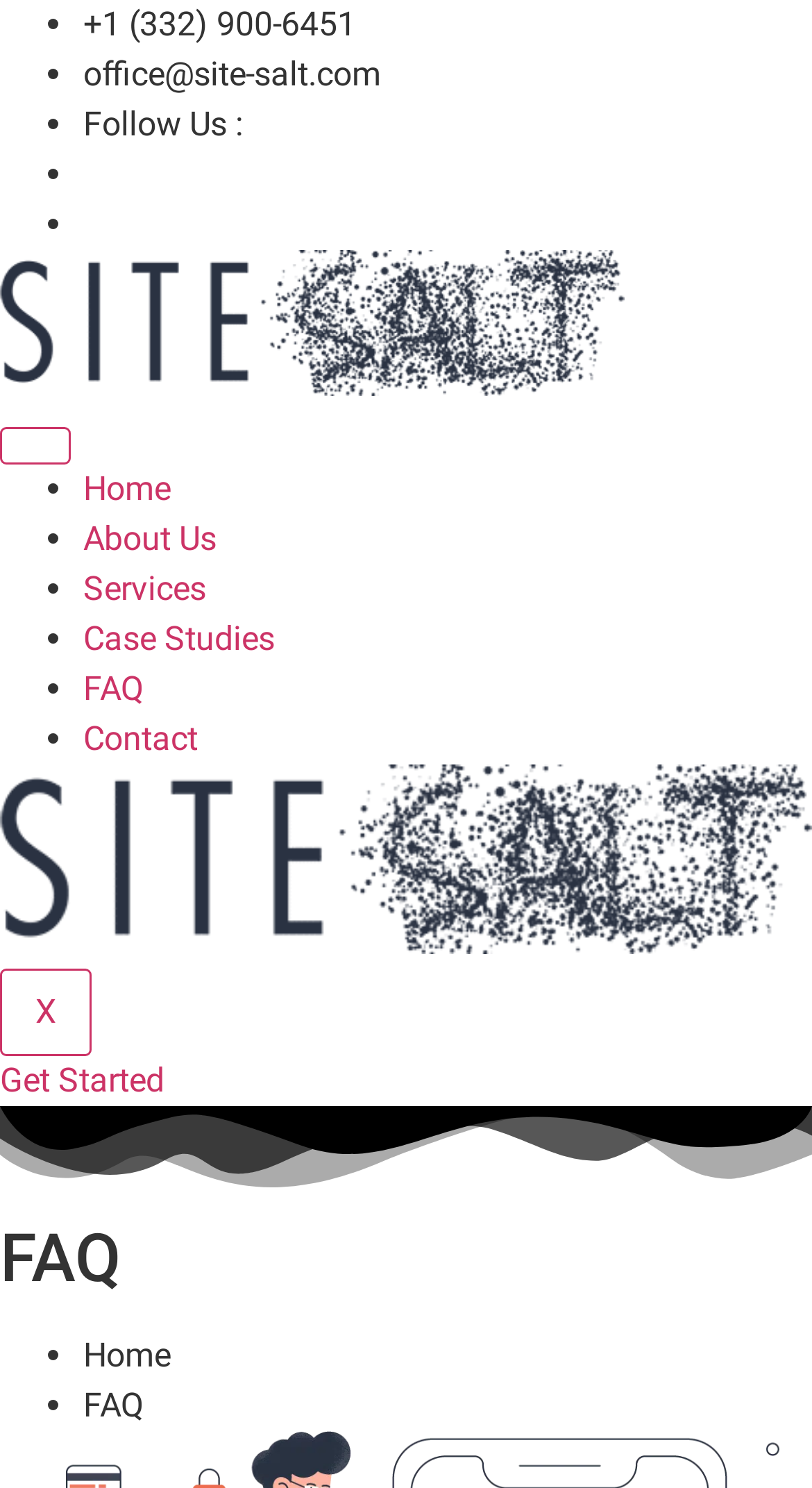Please find and report the bounding box coordinates of the element to click in order to perform the following action: "Click the 'X' button". The coordinates should be expressed as four float numbers between 0 and 1, in the format [left, top, right, bottom].

[0.0, 0.651, 0.113, 0.71]